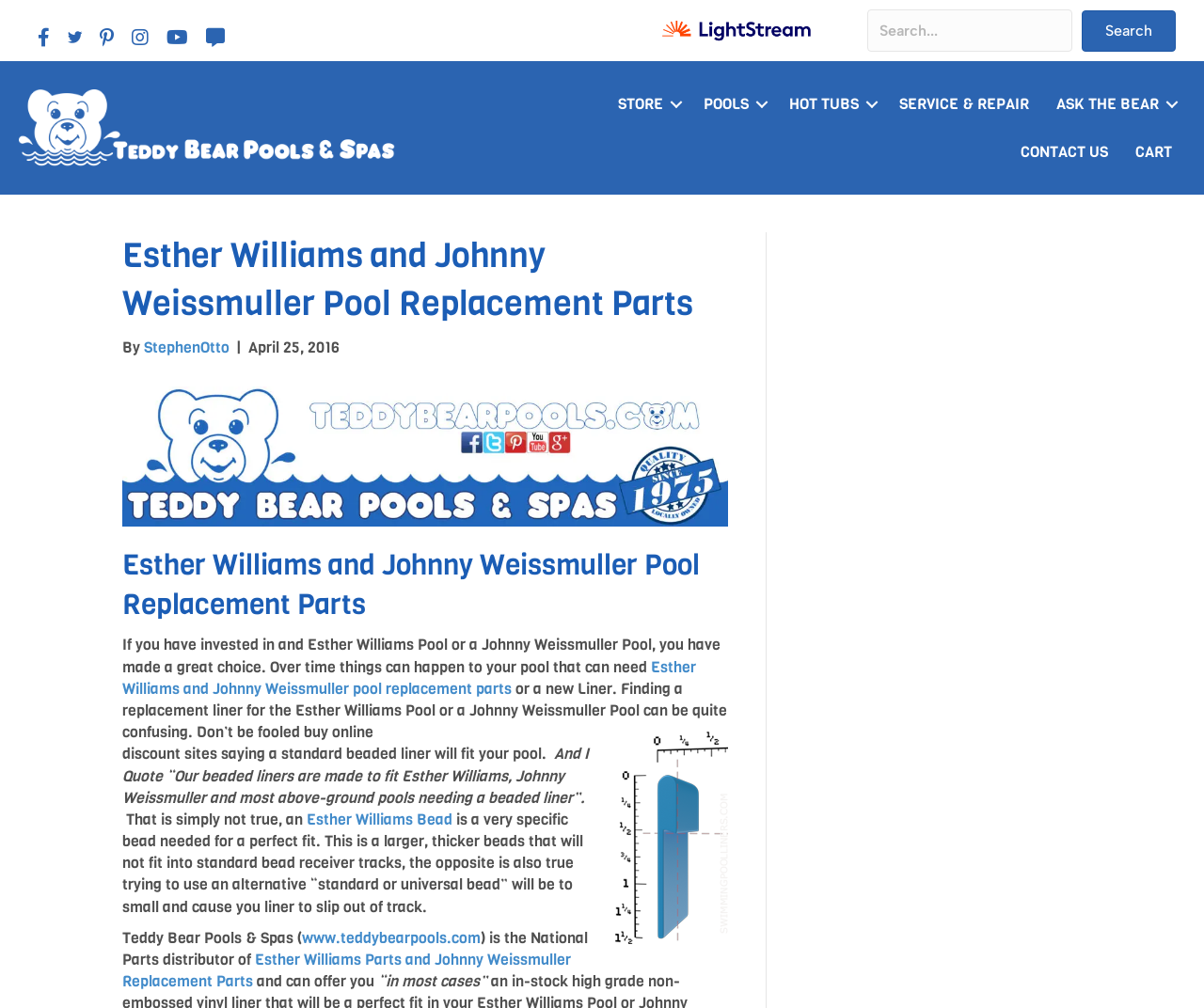Locate the bounding box of the UI element with the following description: "alt="LightStream logo" title="LS Logo small"".

[0.547, 0.02, 0.676, 0.039]